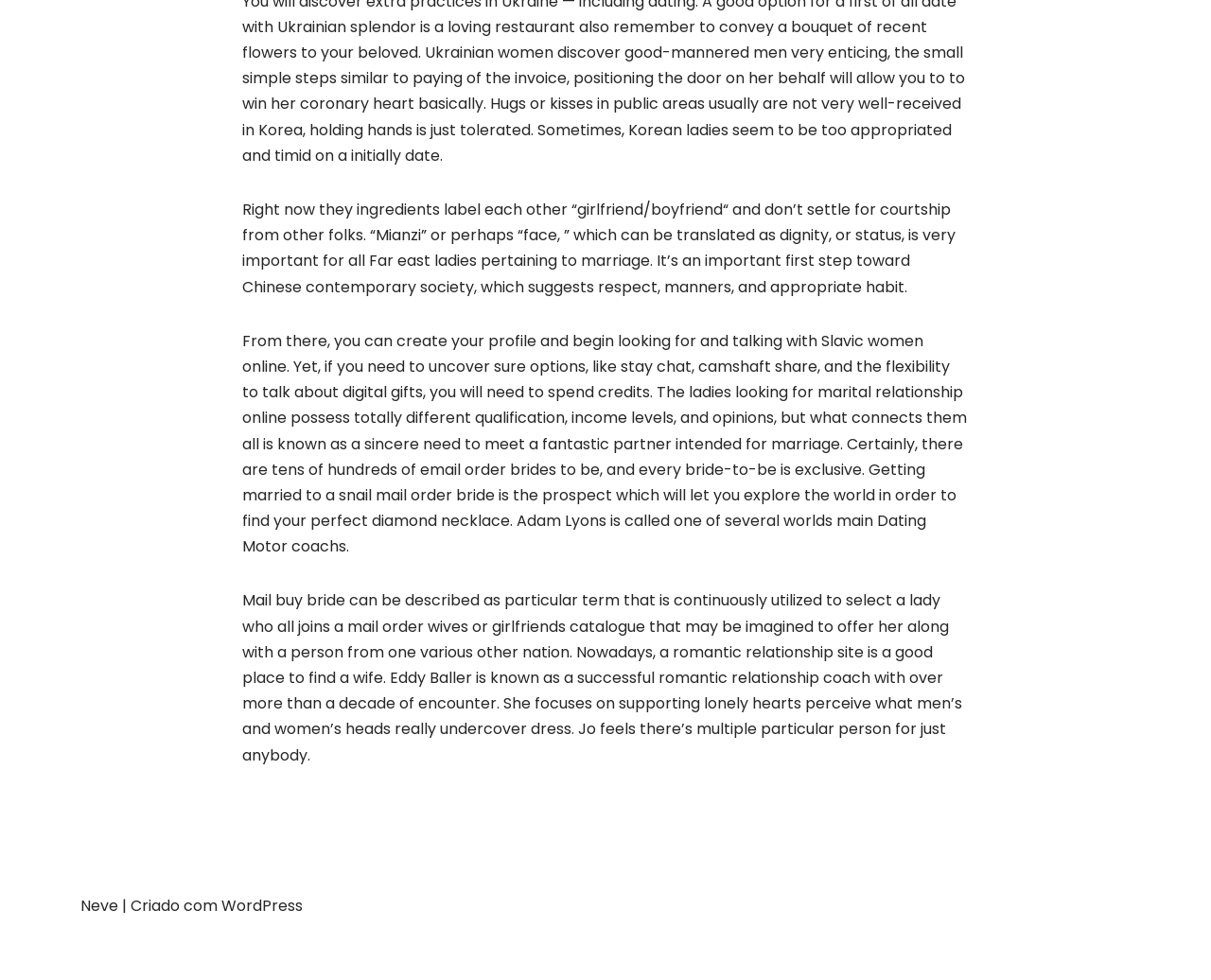Who is Eddy Baller? Please answer the question using a single word or phrase based on the image.

Relationship coach